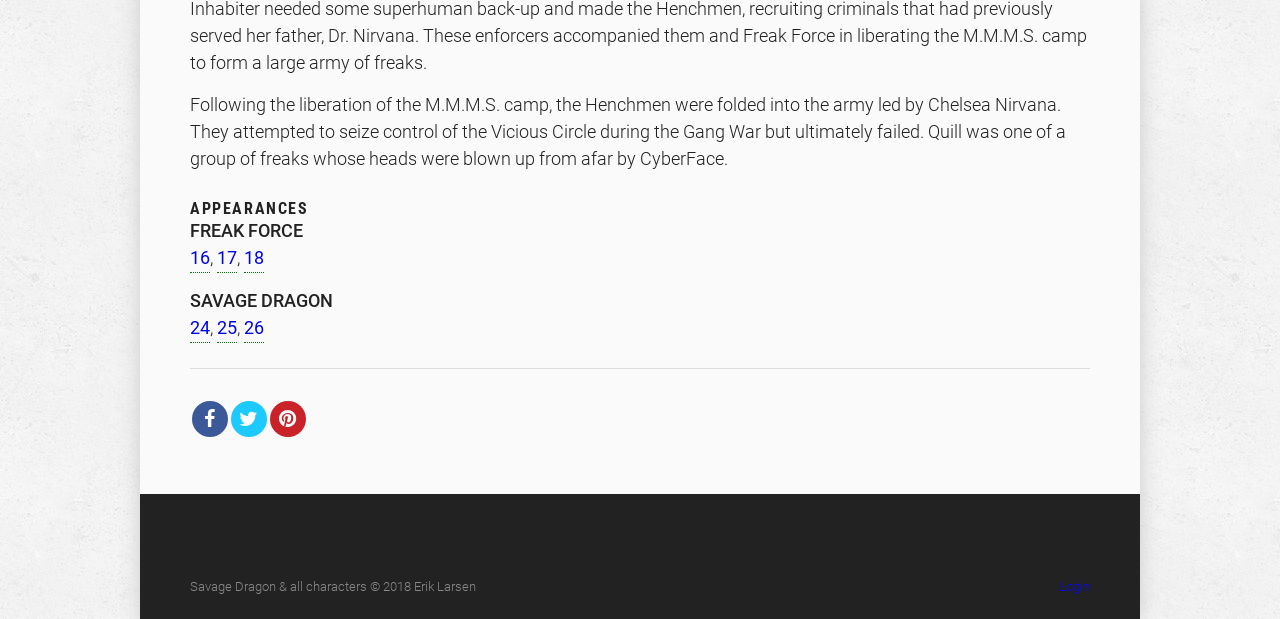Please determine the bounding box coordinates of the element to click in order to execute the following instruction: "Login". The coordinates should be four float numbers between 0 and 1, specified as [left, top, right, bottom].

[0.827, 0.936, 0.852, 0.96]